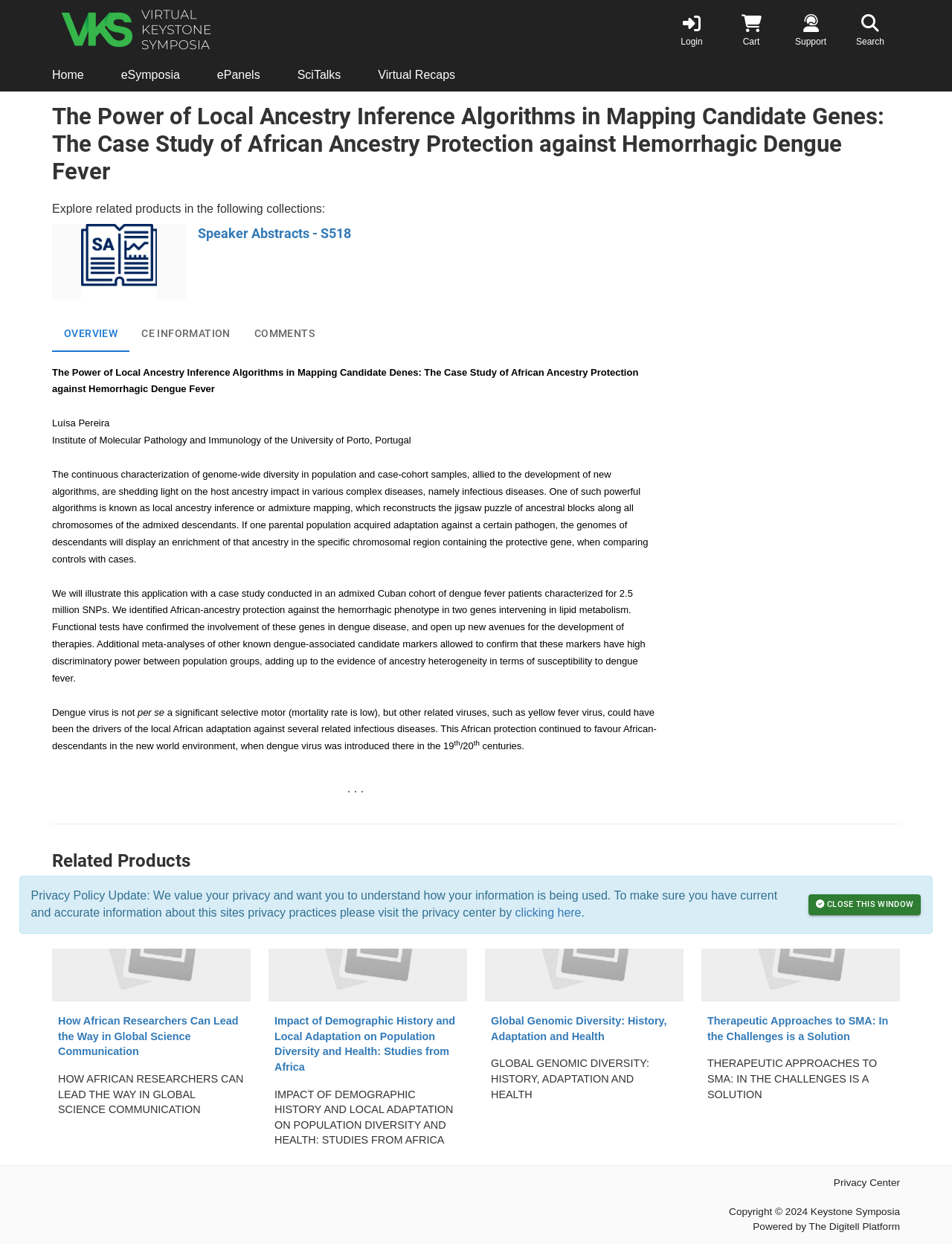Identify the bounding box of the HTML element described here: "Login". Provide the coordinates as four float numbers between 0 and 1: [left, top, right, bottom].

[0.695, 0.0, 0.758, 0.048]